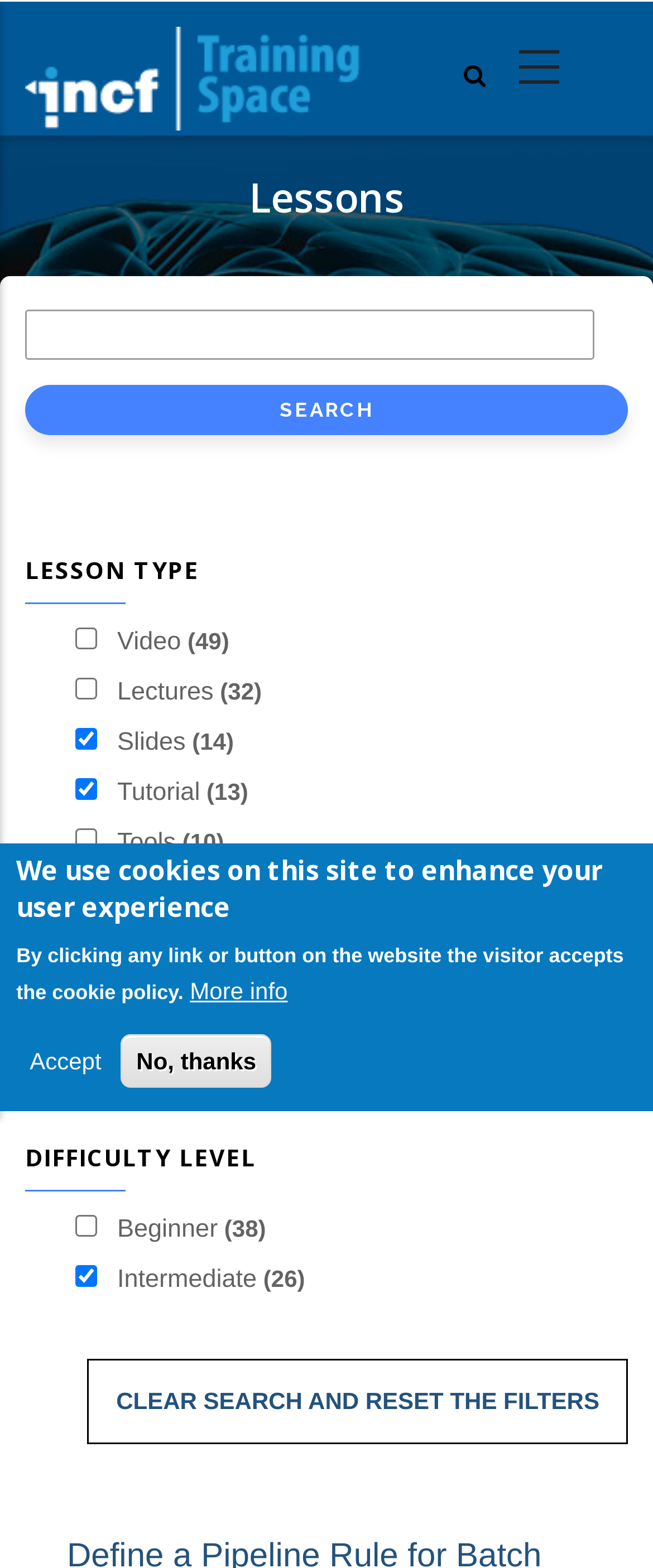Respond concisely with one word or phrase to the following query:
What is the default difficulty level selected?

Intermediate